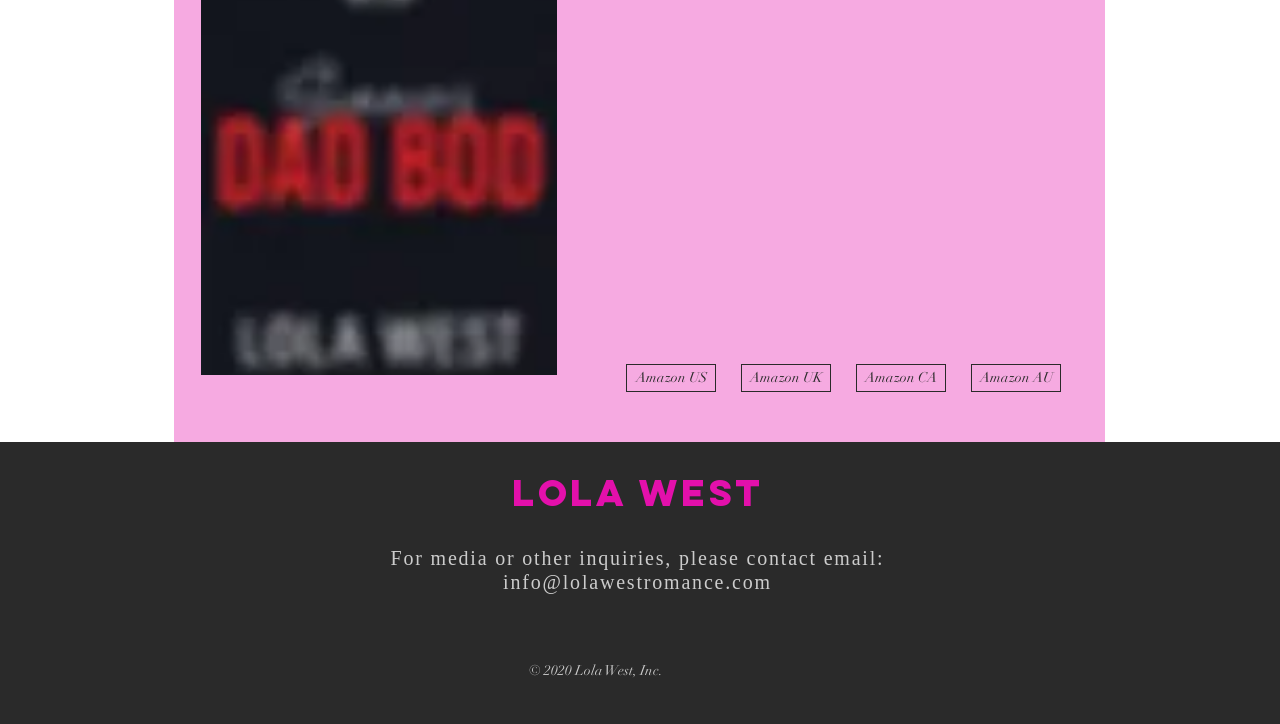Find the bounding box coordinates for the area that must be clicked to perform this action: "View Facebook page".

[0.752, 0.911, 0.771, 0.944]